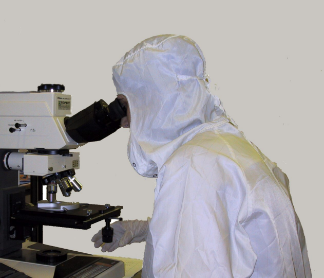What is the importance of contamination protocols?
Answer the question with a single word or phrase, referring to the image.

Maintaining standards